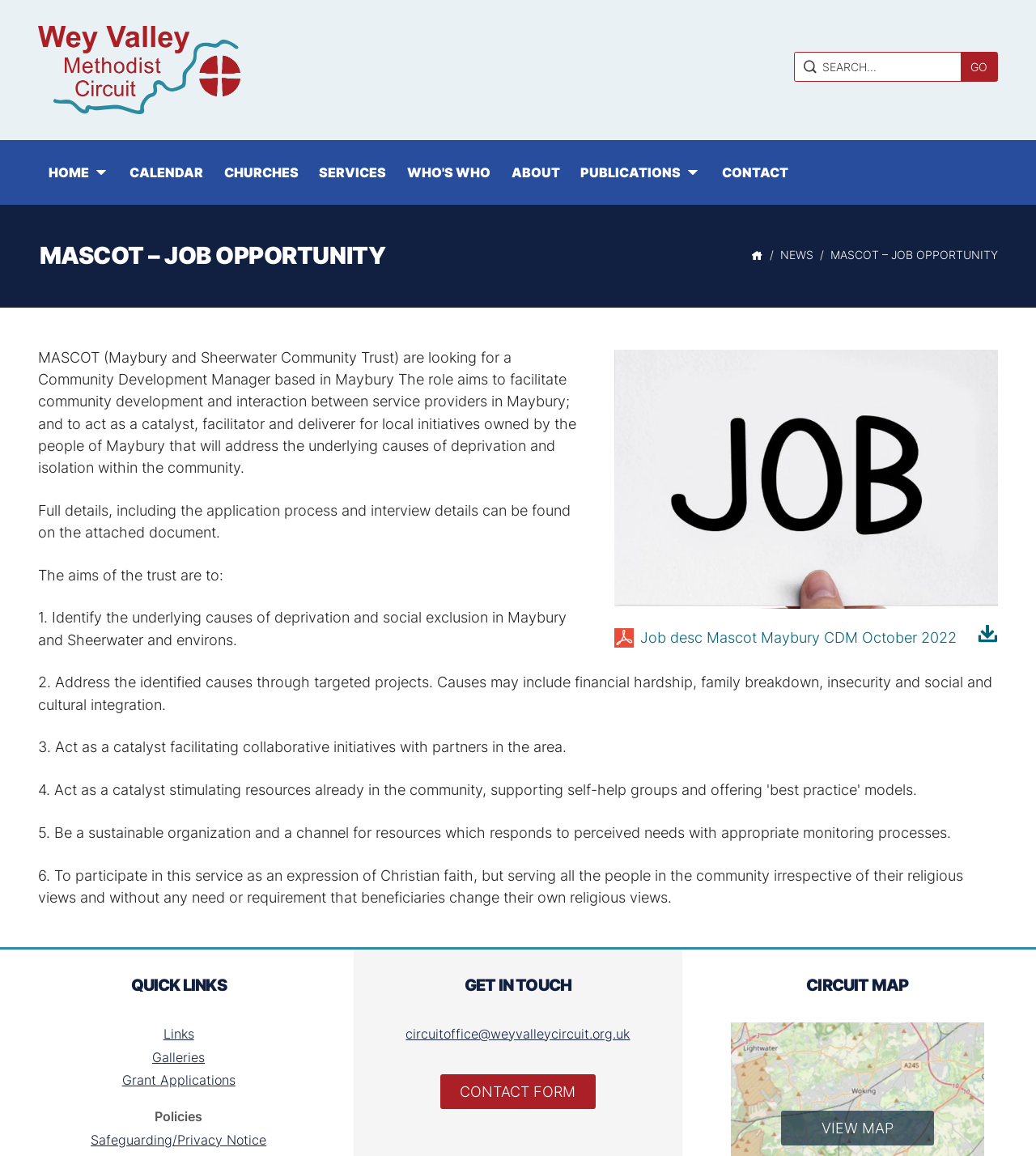Provide the text content of the webpage's main heading.

MASCOT – JOB OPPORTUNITY